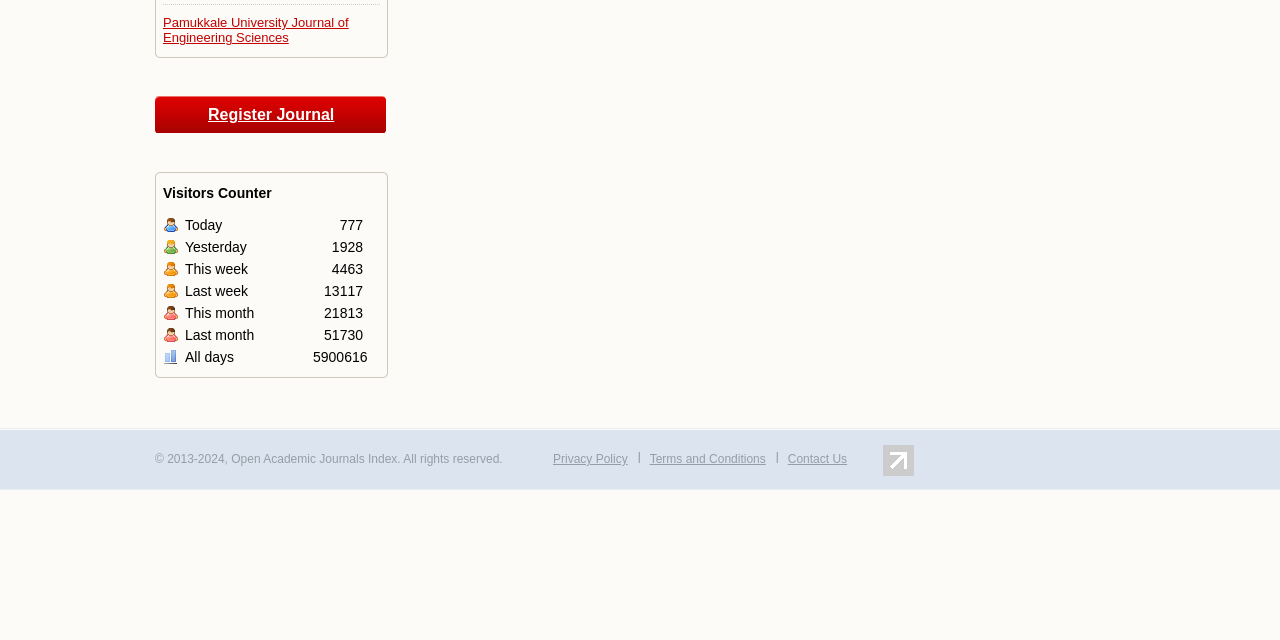From the webpage screenshot, predict the bounding box coordinates (top-left x, top-left y, bottom-right x, bottom-right y) for the UI element described here: Sitemap

None